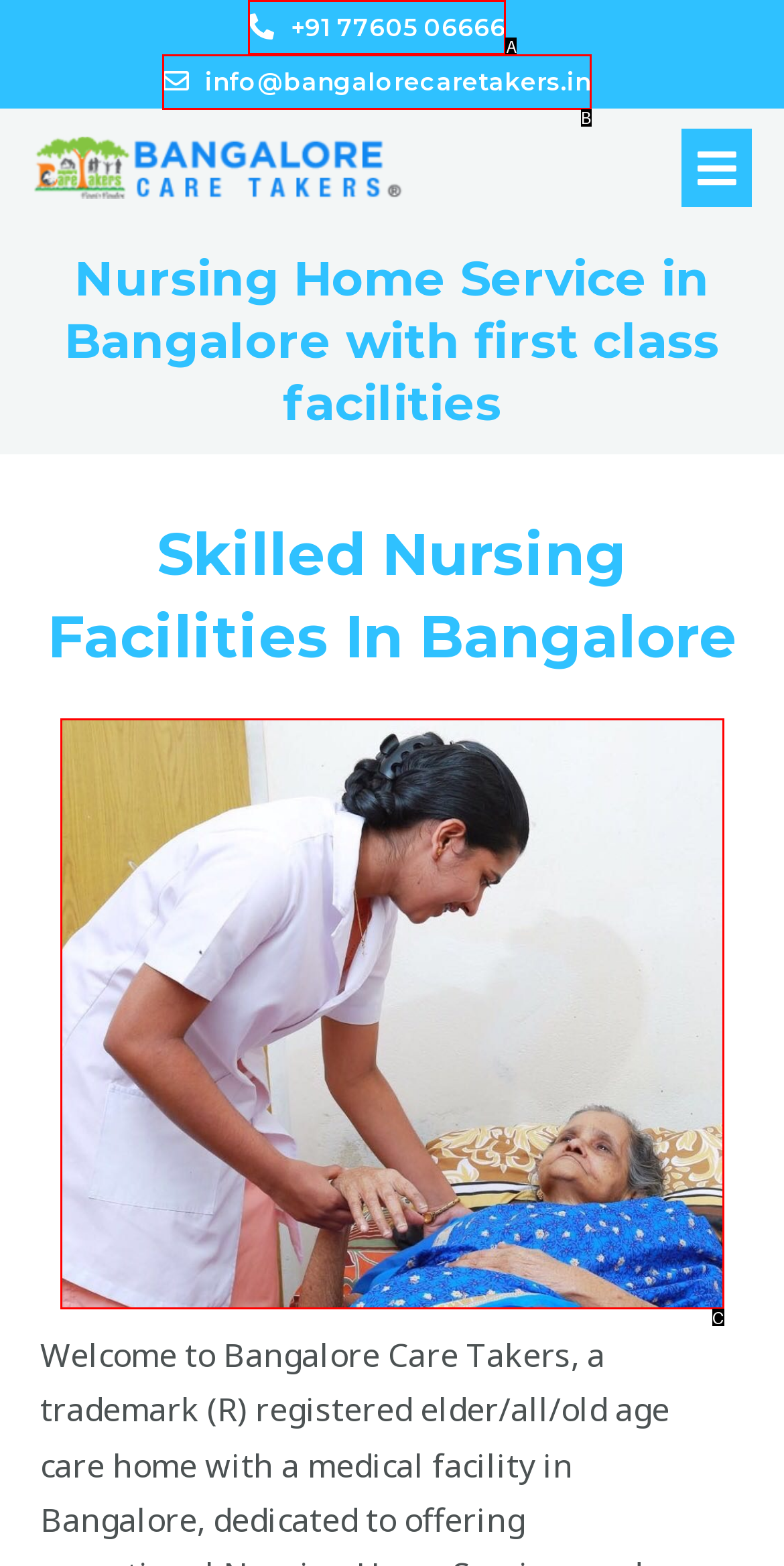Given the description: aria-label="Link", identify the matching option. Answer with the corresponding letter.

None